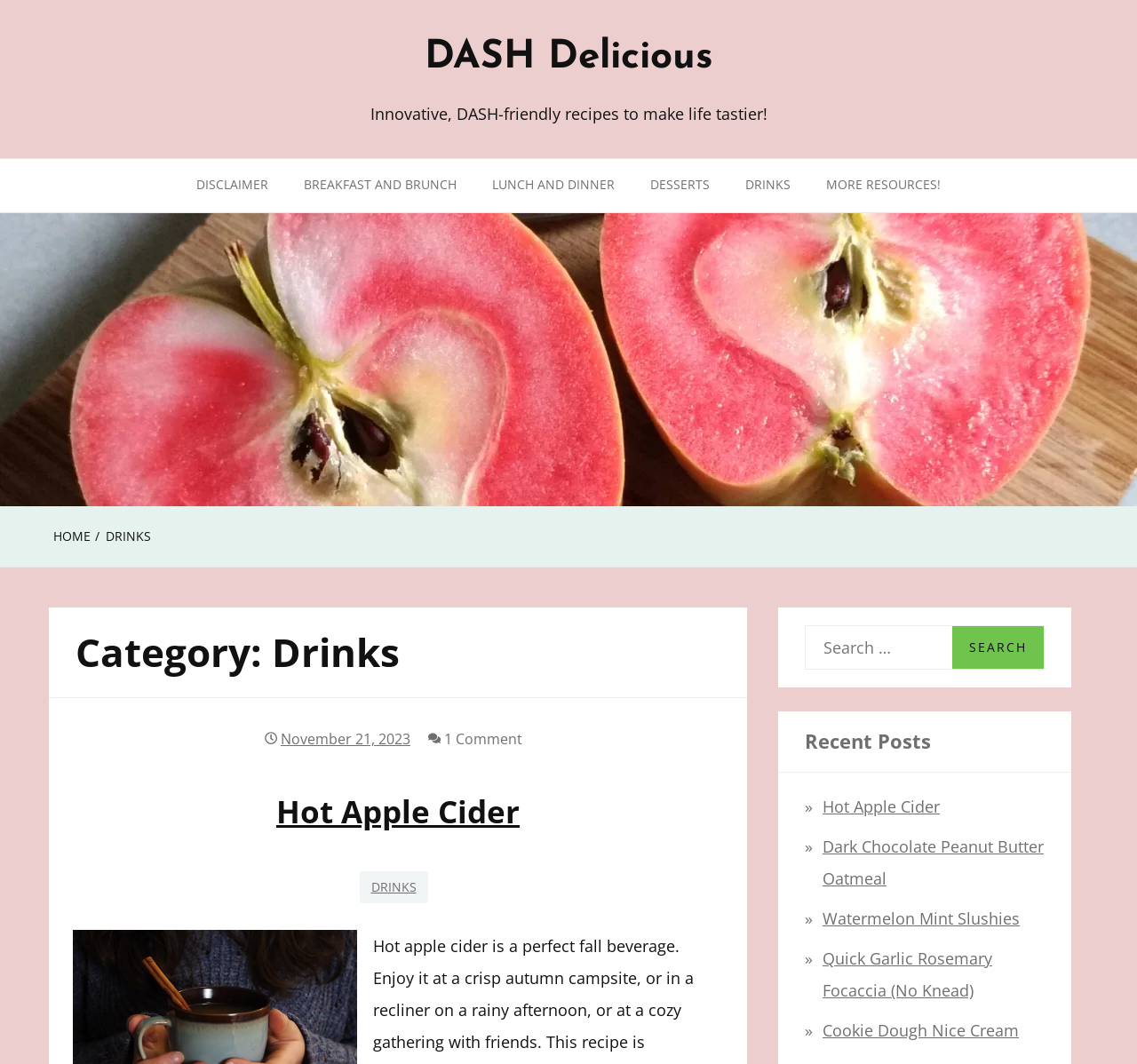Please find the bounding box coordinates of the element's region to be clicked to carry out this instruction: "go to home page".

[0.047, 0.496, 0.08, 0.513]